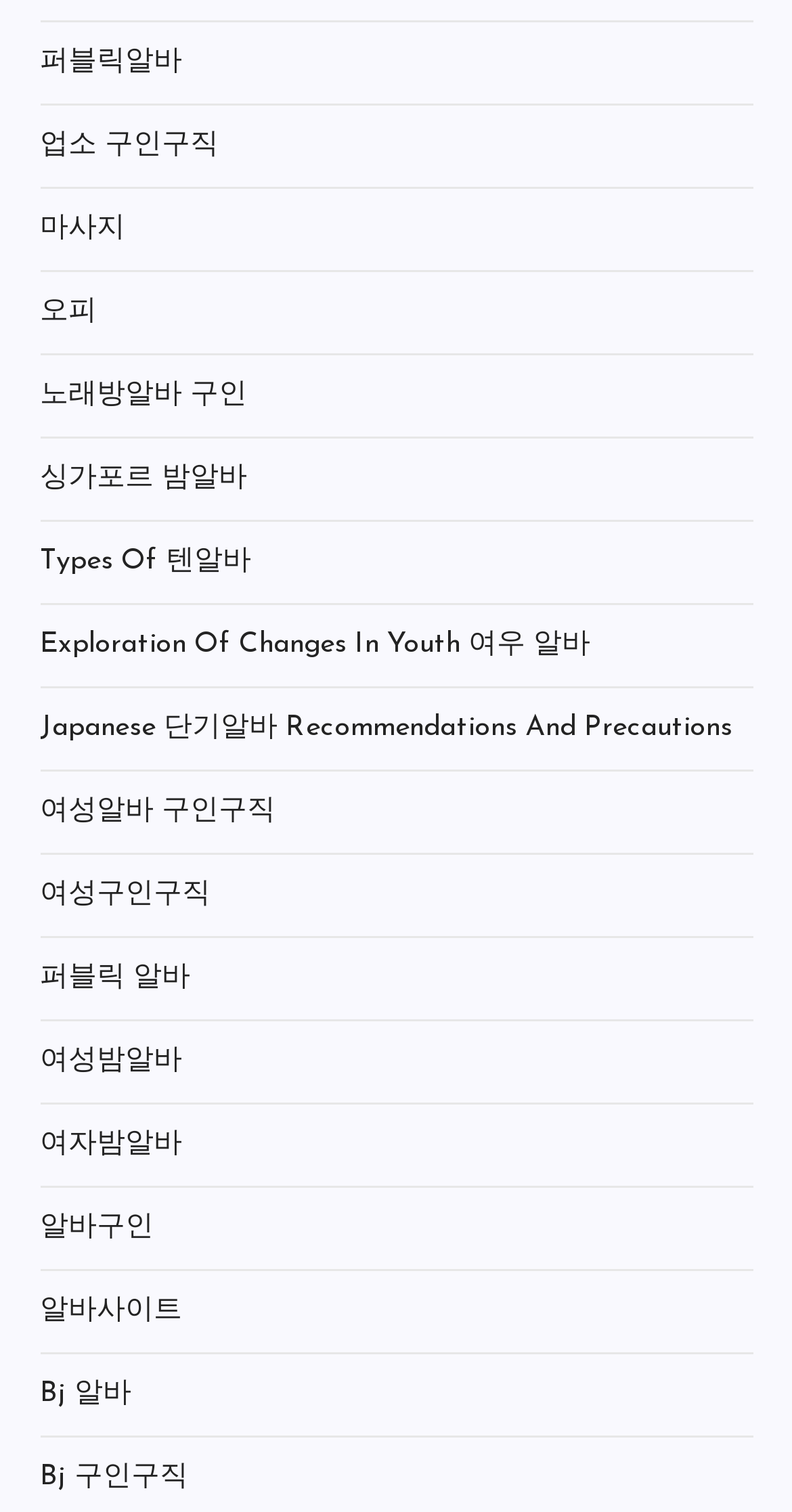Please find the bounding box coordinates of the clickable region needed to complete the following instruction: "Browse 알바구인 link". The bounding box coordinates must consist of four float numbers between 0 and 1, i.e., [left, top, right, bottom].

[0.05, 0.794, 0.194, 0.829]